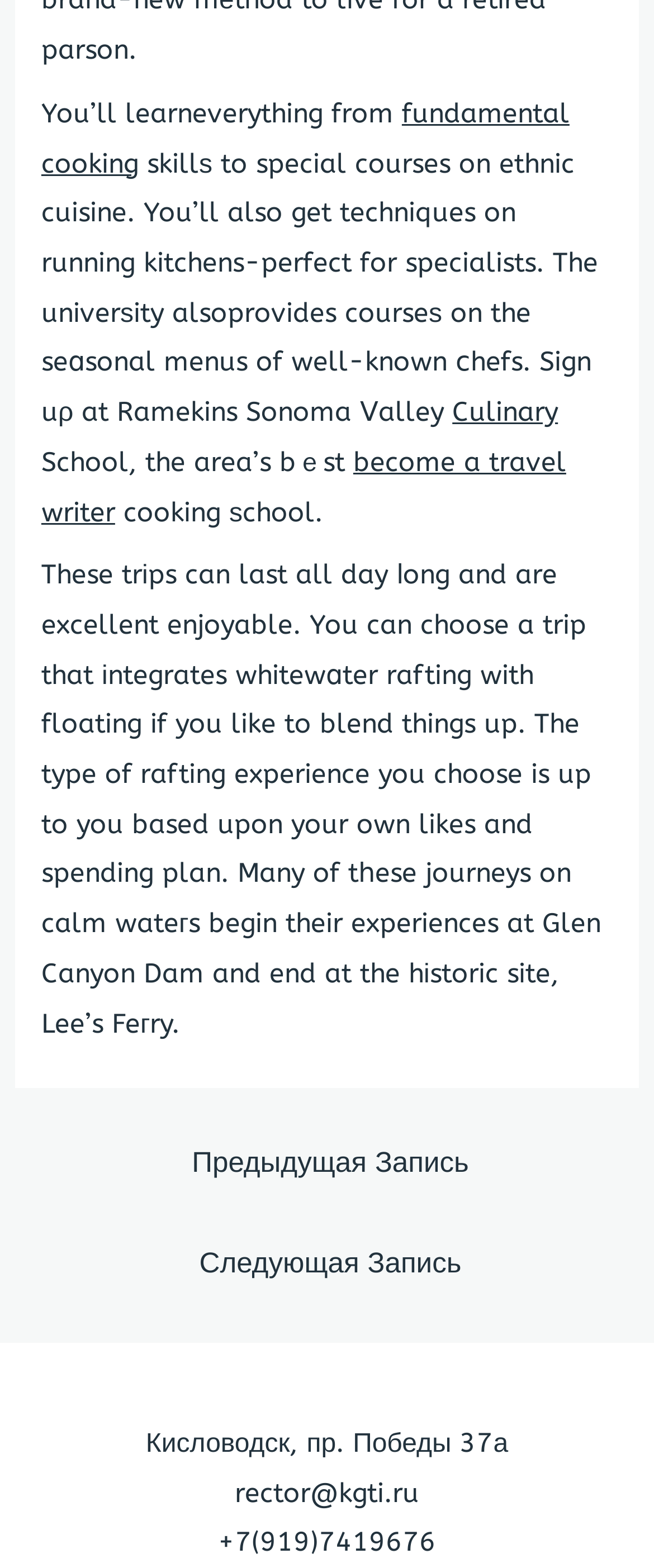Using the provided description: "← Предыдущая Запись", find the bounding box coordinates of the corresponding UI element. The output should be four float numbers between 0 and 1, in the format [left, top, right, bottom].

[0.027, 0.722, 0.983, 0.765]